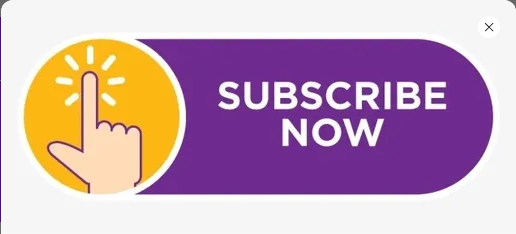Elaborate on the contents of the image in a comprehensive manner.

The image features an eye-catching subscription button, designed to encourage user interaction. It displays a graphic of a hand with an index finger pointing upwards, symbolizing action or a call to click. The button's vibrant color scheme includes a golden yellow circle on the left side, accentuated by radiating lines, drawing attention to the finger. To the right, bold purple text reads "SUBSCRIBE NOW," providing a clear and direct invitation for users to engage. The overall design combines playful graphics with a professional layout, making it visually appealing and easy to notice on the webpage.